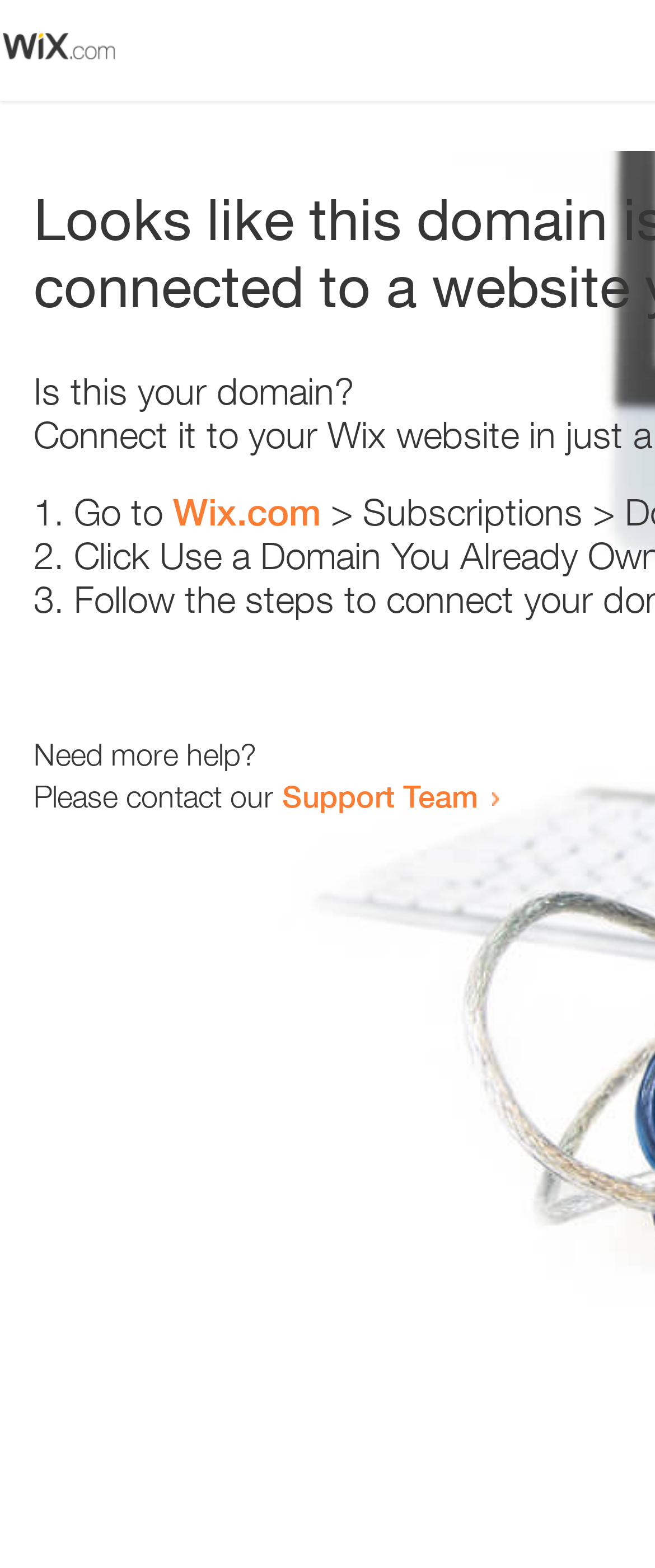Please reply to the following question using a single word or phrase: 
What is the text above the link 'Wix.com'?

Go to